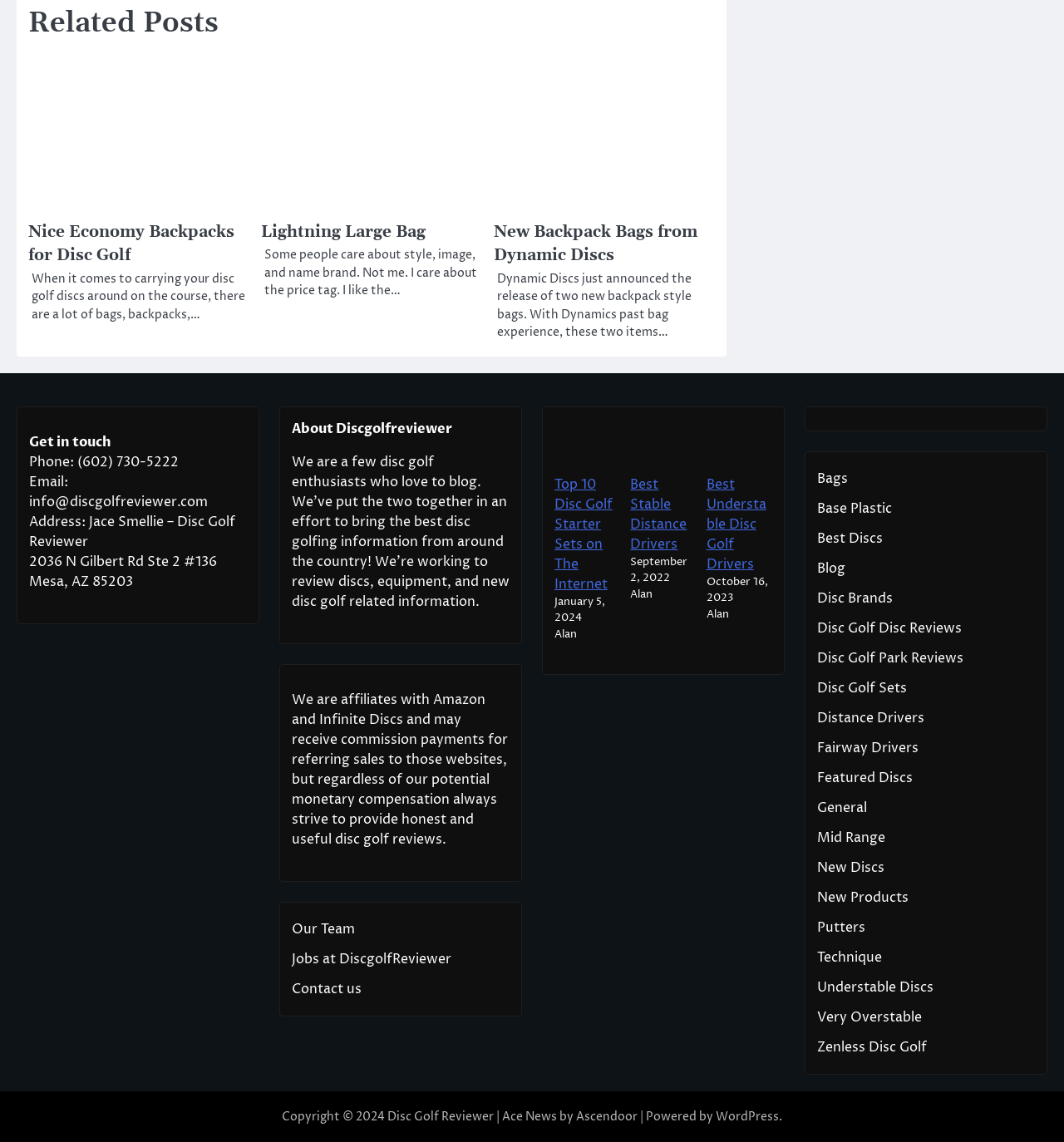Carefully examine the image and provide an in-depth answer to the question: What is the name of the team?

I found the link 'Our Team' in the webpage, which suggests that the team's name is 'Our Team'.